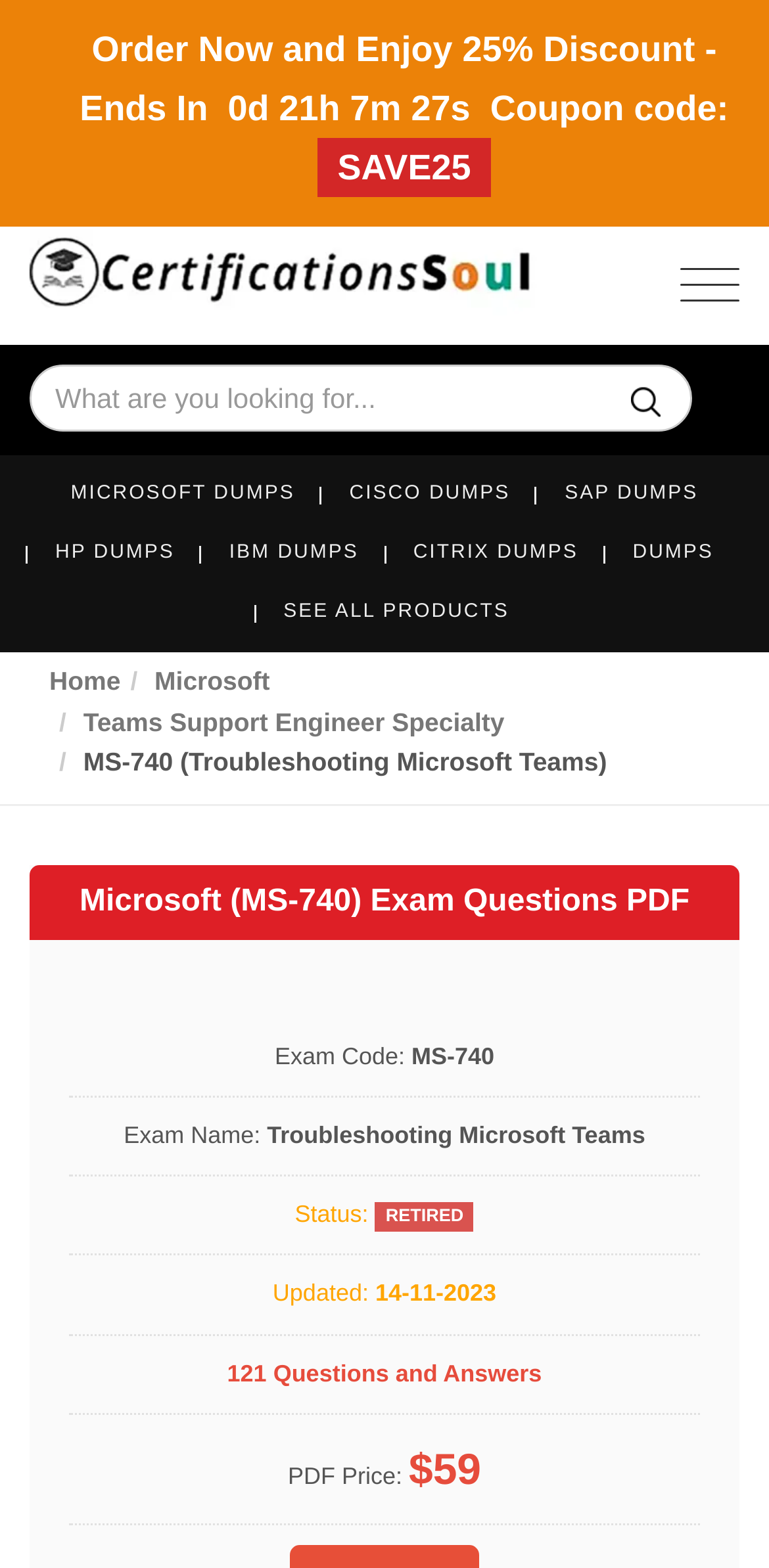Determine the bounding box coordinates of the area to click in order to meet this instruction: "Click on SEE ALL PRODUCTS".

[0.369, 0.383, 0.662, 0.397]